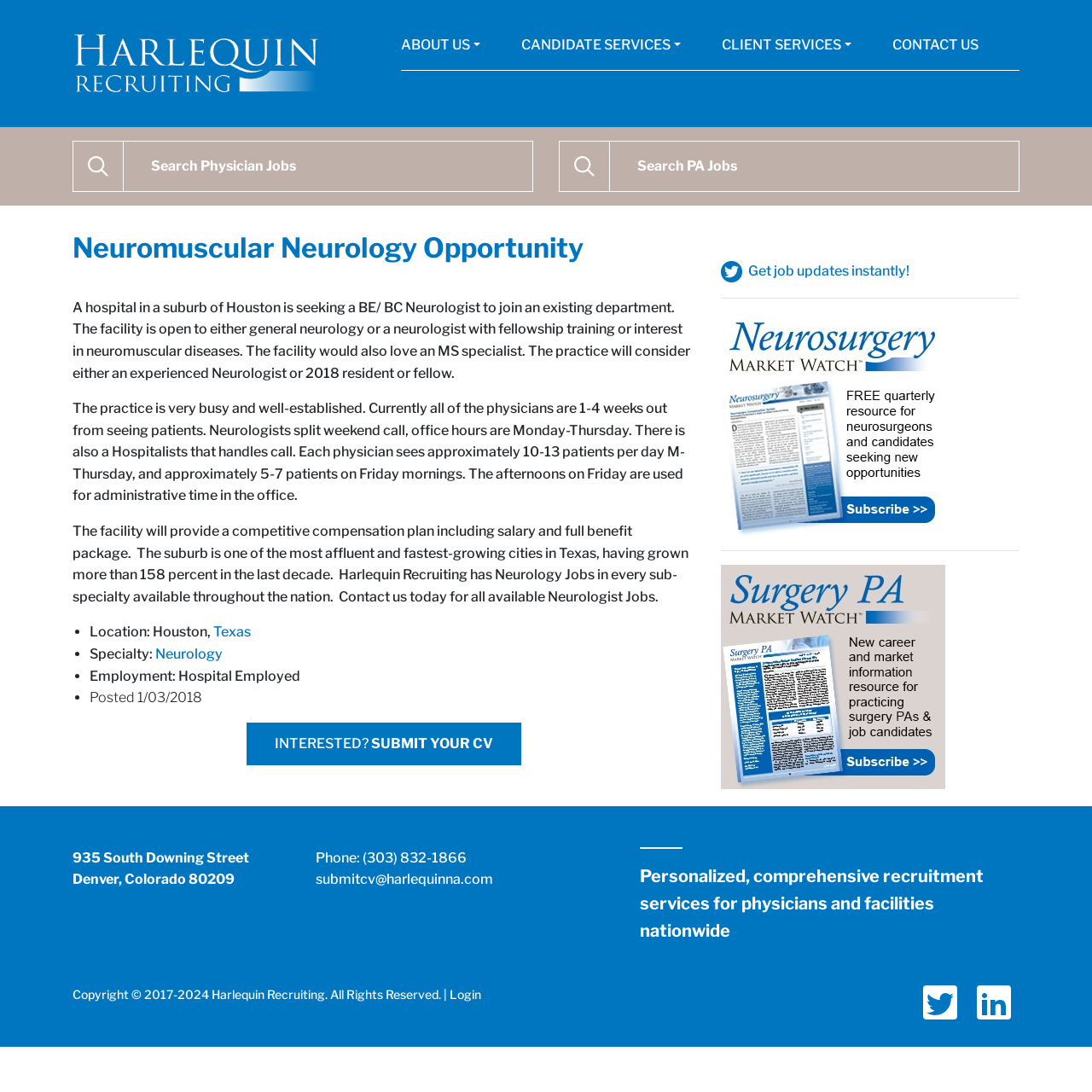Identify the bounding box coordinates for the element that needs to be clicked to fulfill this instruction: "Submit your CV". Provide the coordinates in the format of four float numbers between 0 and 1: [left, top, right, bottom].

[0.226, 0.662, 0.477, 0.701]